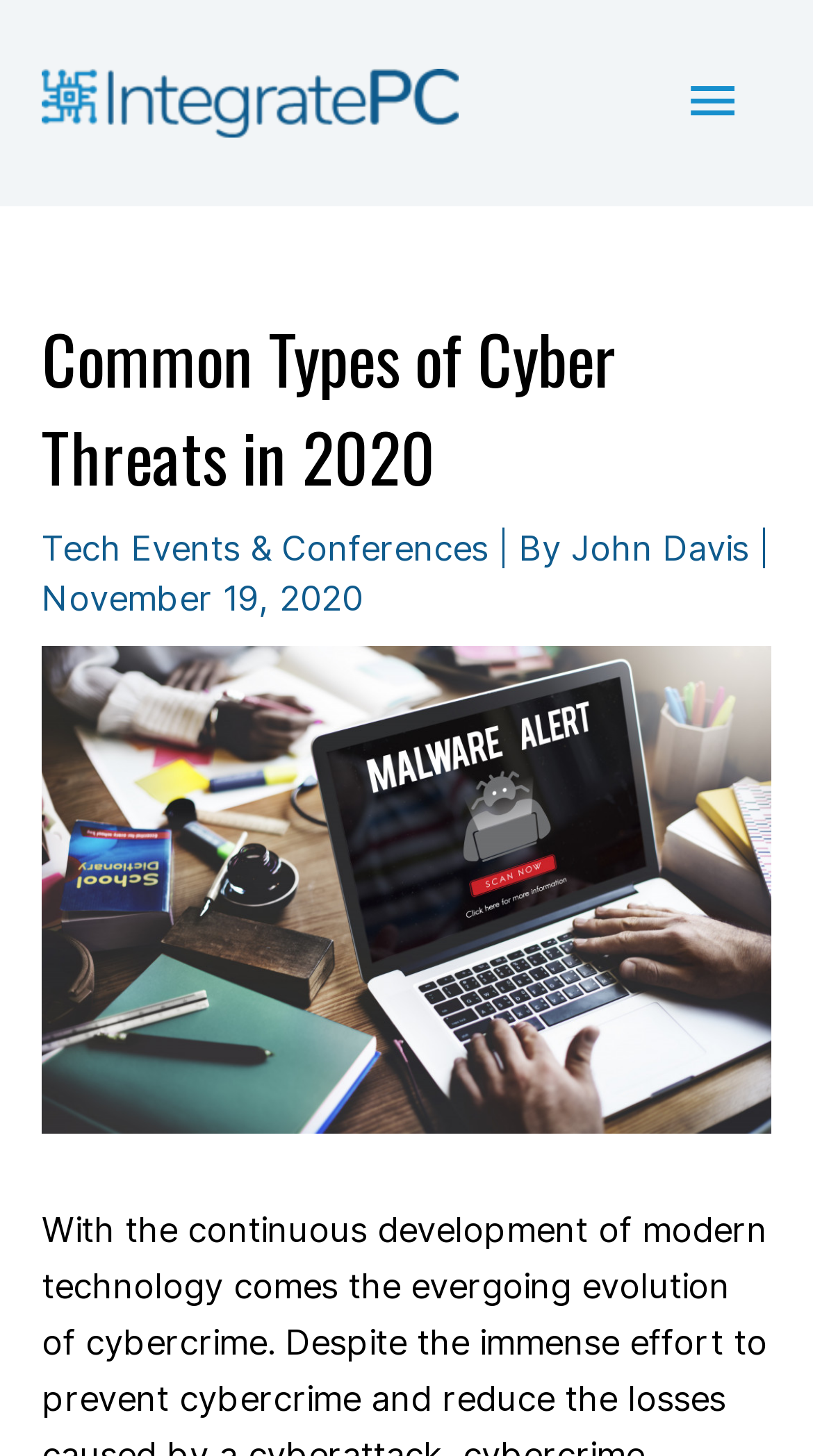Given the element description, predict the bounding box coordinates in the format (top-left x, top-left y, bottom-right x, bottom-right y). Make sure all values are between 0 and 1. Here is the element description: Tech Events & Conferences

[0.051, 0.363, 0.6, 0.391]